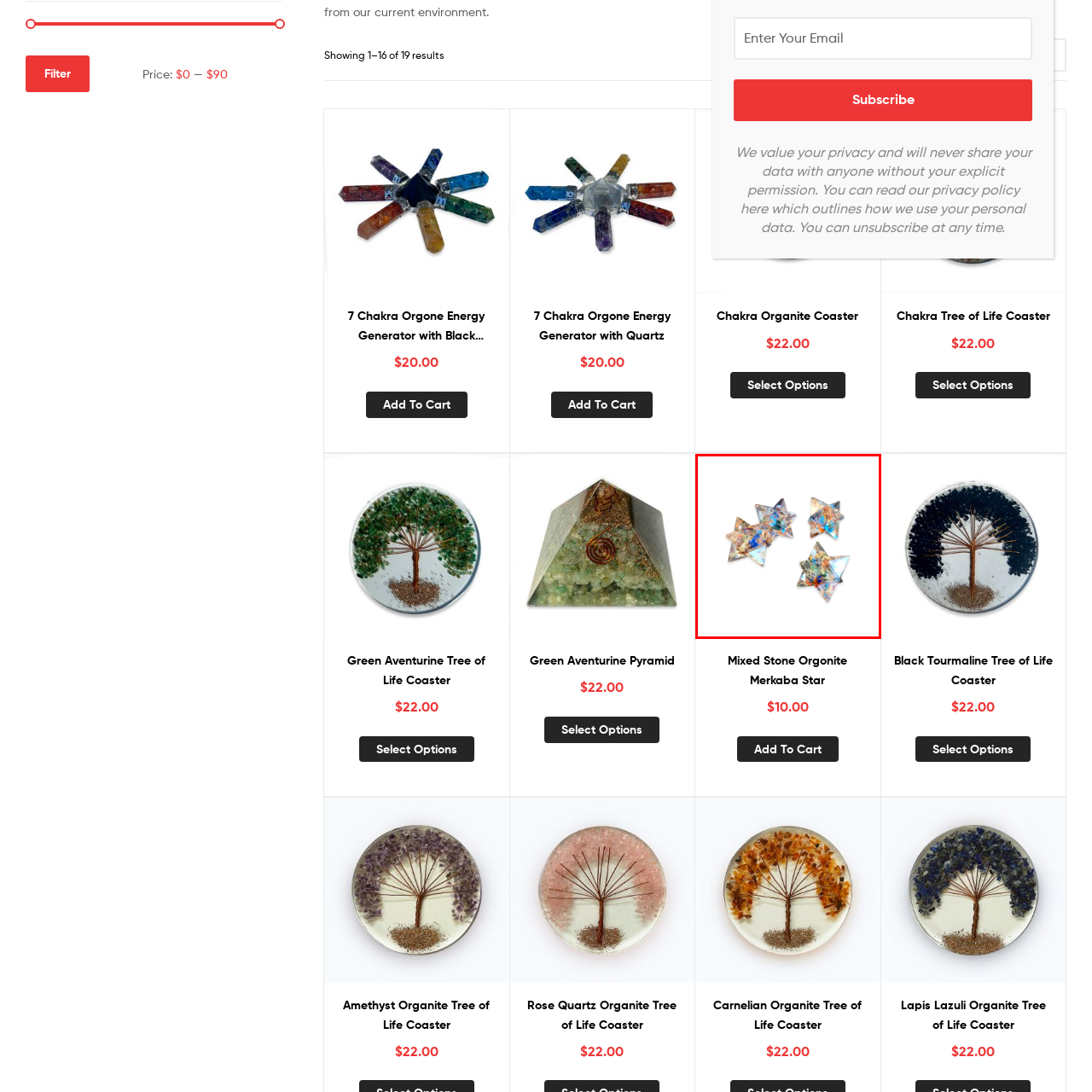Refer to the image enclosed in the red bounding box, then answer the following question in a single word or phrase: What is the material used to create the vibrant hues?

Natural stones